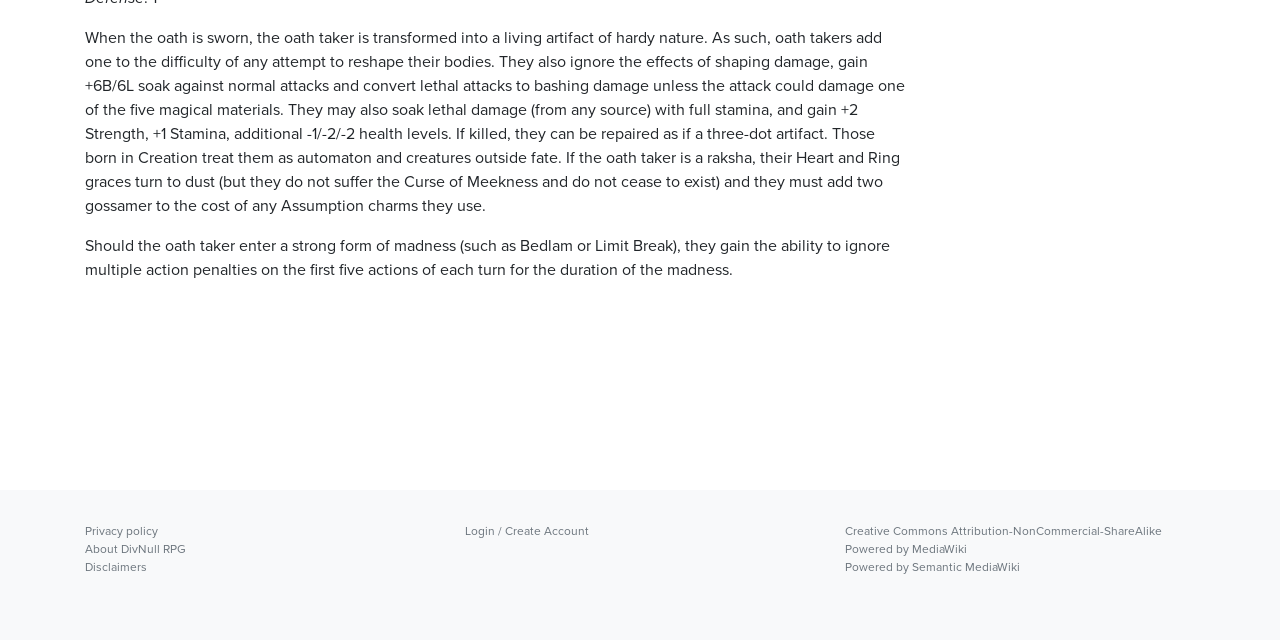Given the element description "About DivNull RPG", identify the bounding box of the corresponding UI element.

[0.066, 0.844, 0.145, 0.872]